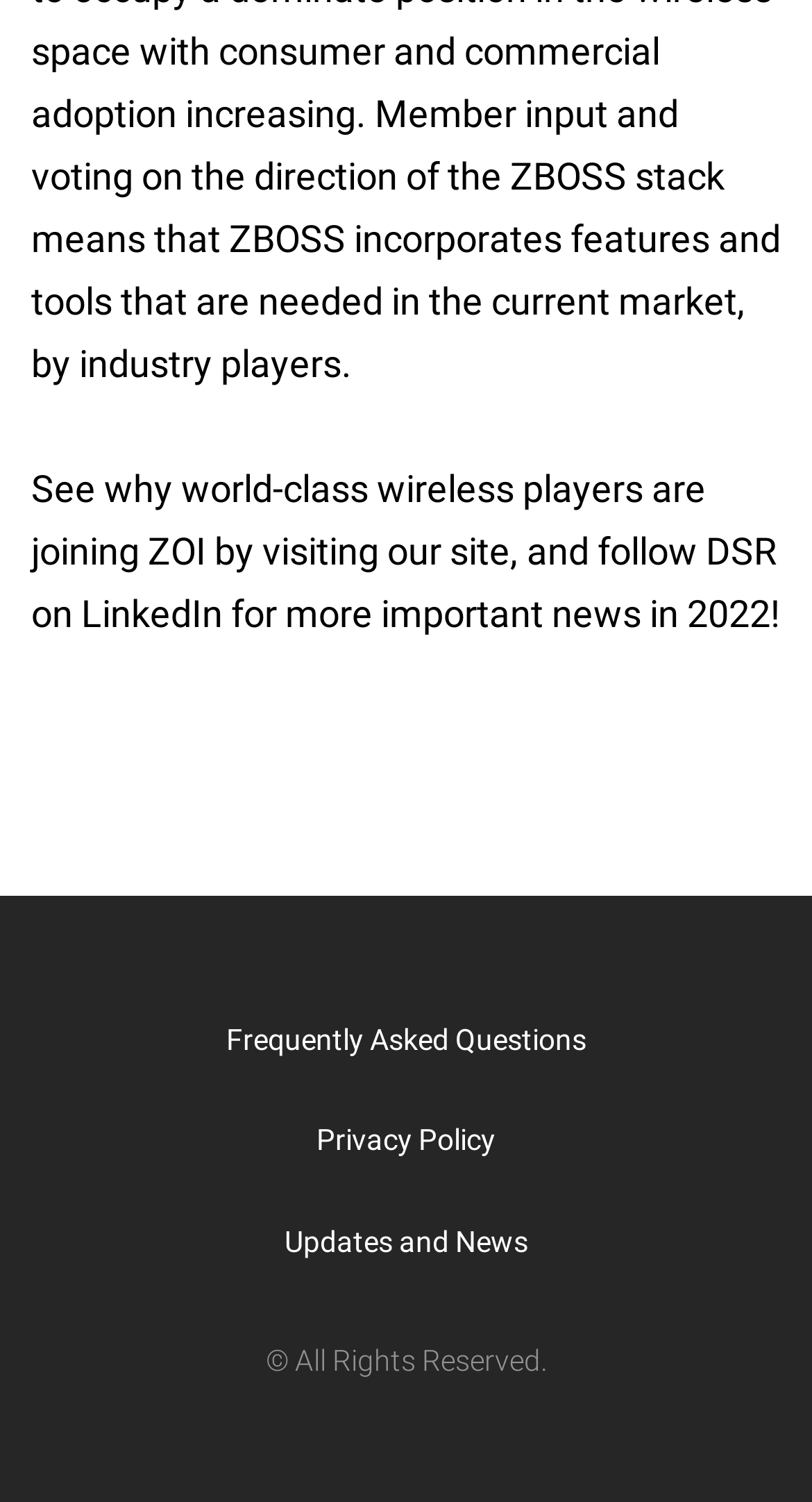Bounding box coordinates are to be given in the format (top-left x, top-left y, bottom-right x, bottom-right y). All values must be floating point numbers between 0 and 1. Provide the bounding box coordinate for the UI element described as: Privacy Policy

[0.234, 0.872, 0.766, 0.938]